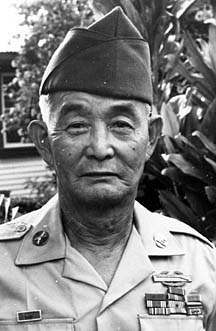Respond to the question with just a single word or phrase: 
Where did Kaoru Moto demonstrate exceptional valor?

Castellina